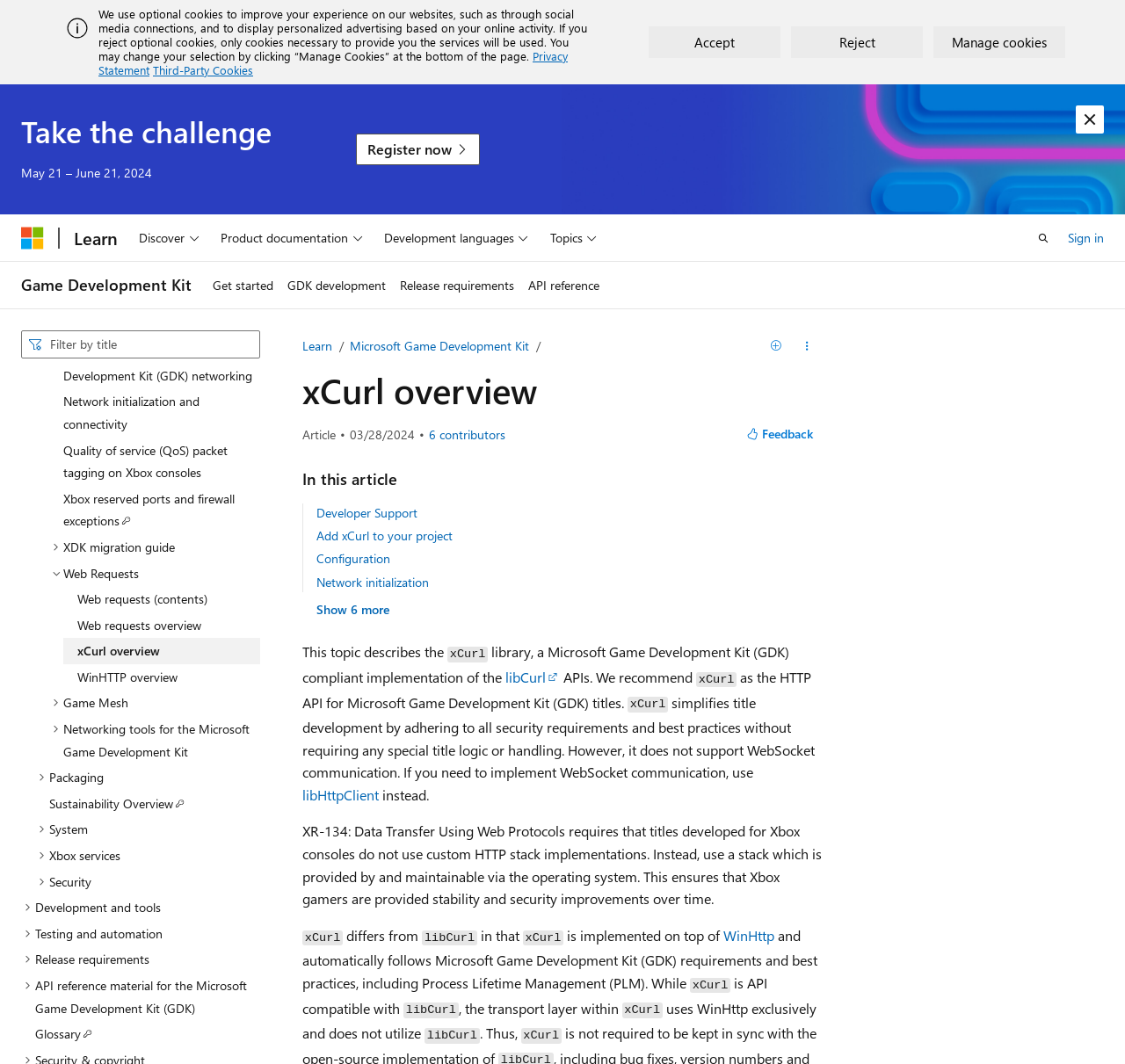Please indicate the bounding box coordinates for the clickable area to complete the following task: "Search for something". The coordinates should be specified as four float numbers between 0 and 1, i.e., [left, top, right, bottom].

[0.019, 0.31, 0.231, 0.336]